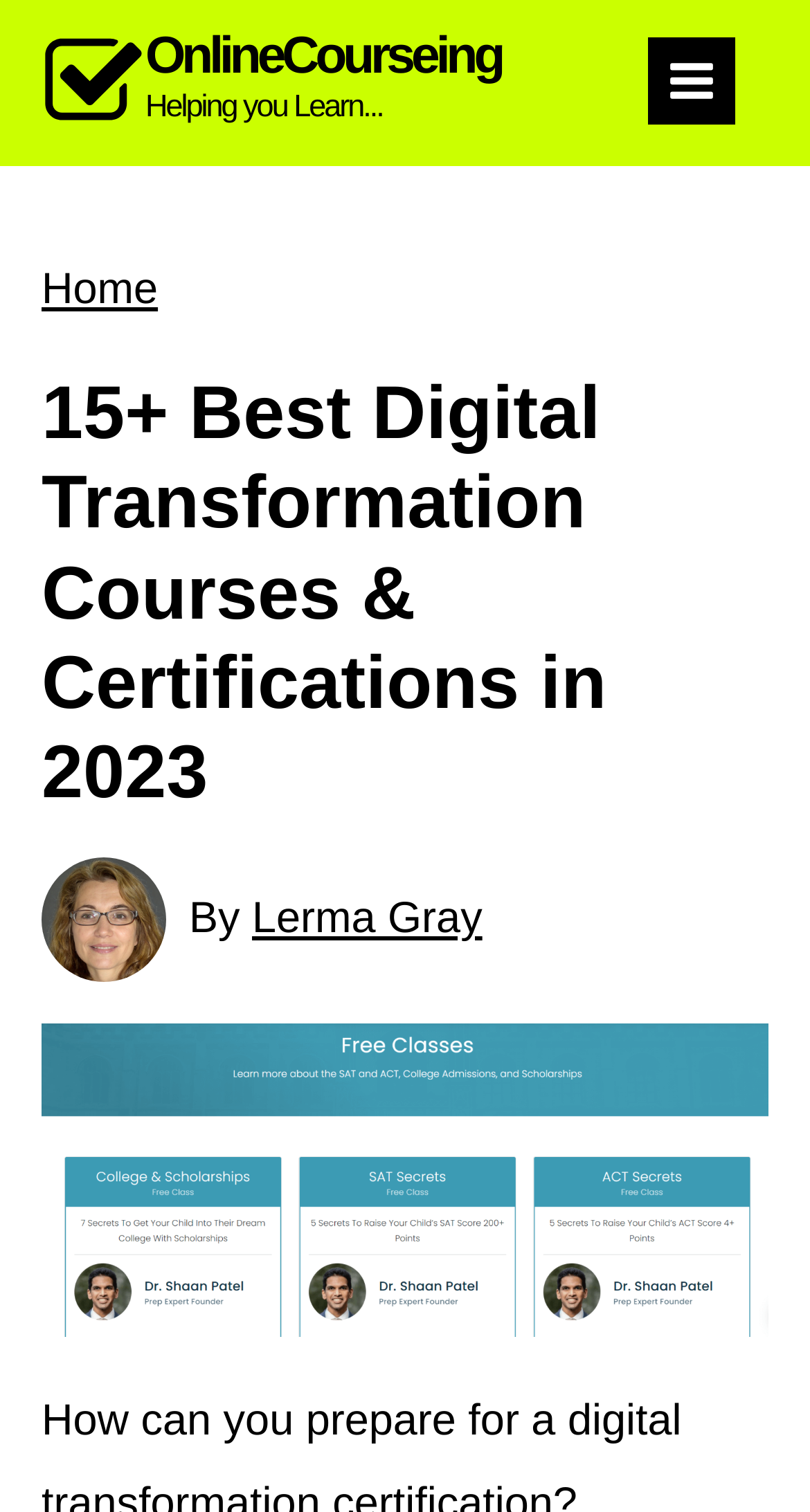Answer the question in one word or a short phrase:
How many navigation links are there in the breadcrumbs?

1